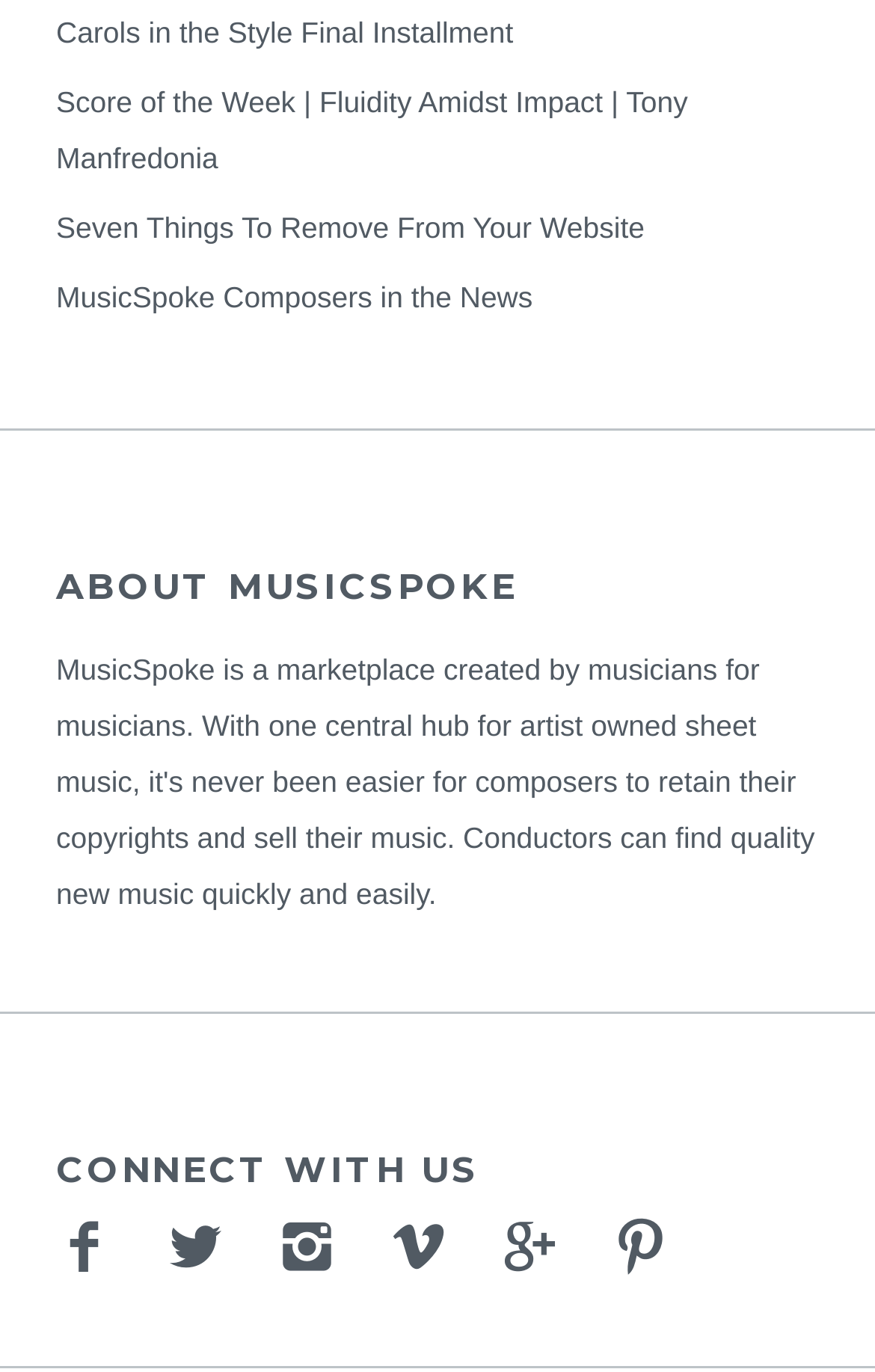Using the element description provided, determine the bounding box coordinates in the format (top-left x, top-left y, bottom-right x, bottom-right y). Ensure that all values are floating point numbers between 0 and 1. Element description: MusicSpoke Composers in the News

[0.064, 0.204, 0.609, 0.229]